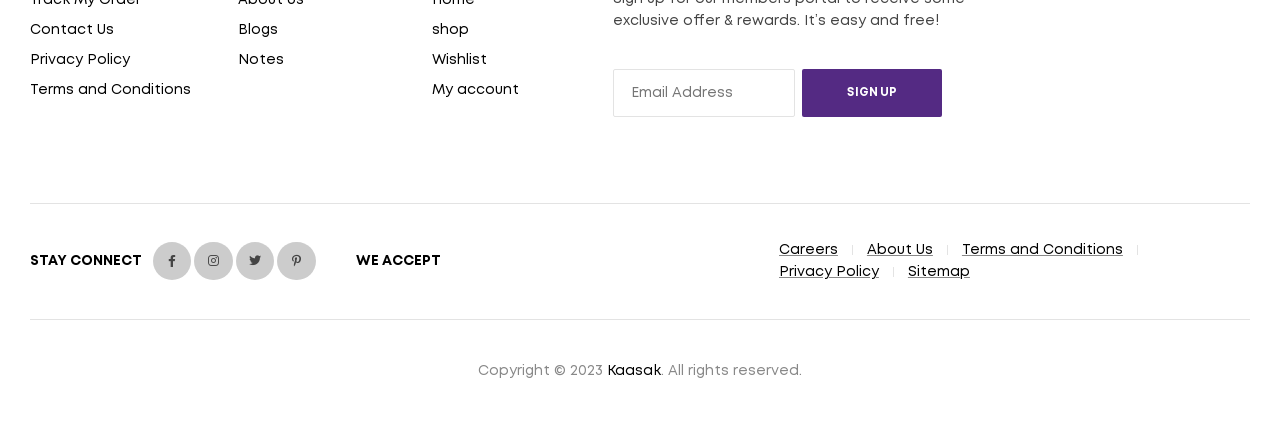Using the provided element description: "Terms and Conditions", identify the bounding box coordinates. The coordinates should be four floats between 0 and 1 in the order [left, top, right, bottom].

[0.751, 0.566, 0.877, 0.618]